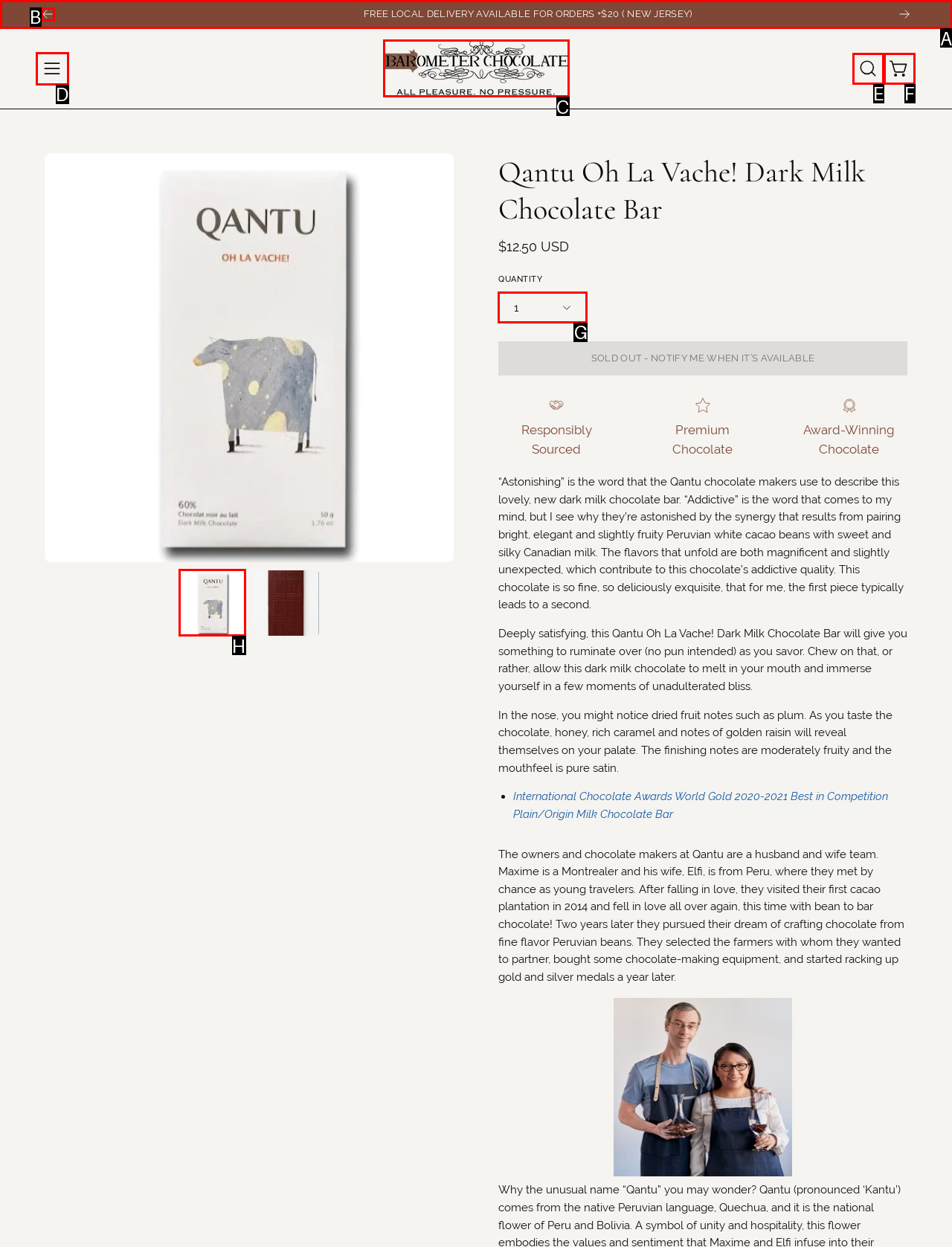Which lettered option should I select to achieve the task: Select quantity according to the highlighted elements in the screenshot?

G